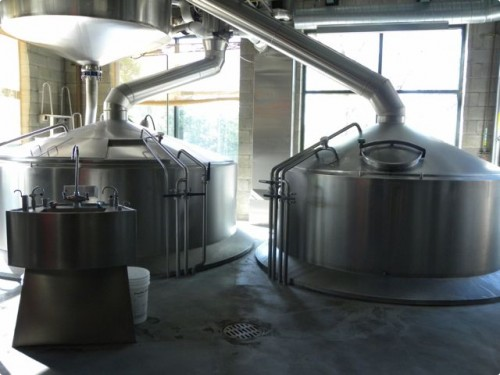Respond with a single word or phrase to the following question:
What is the source of light in the background?

Natural light